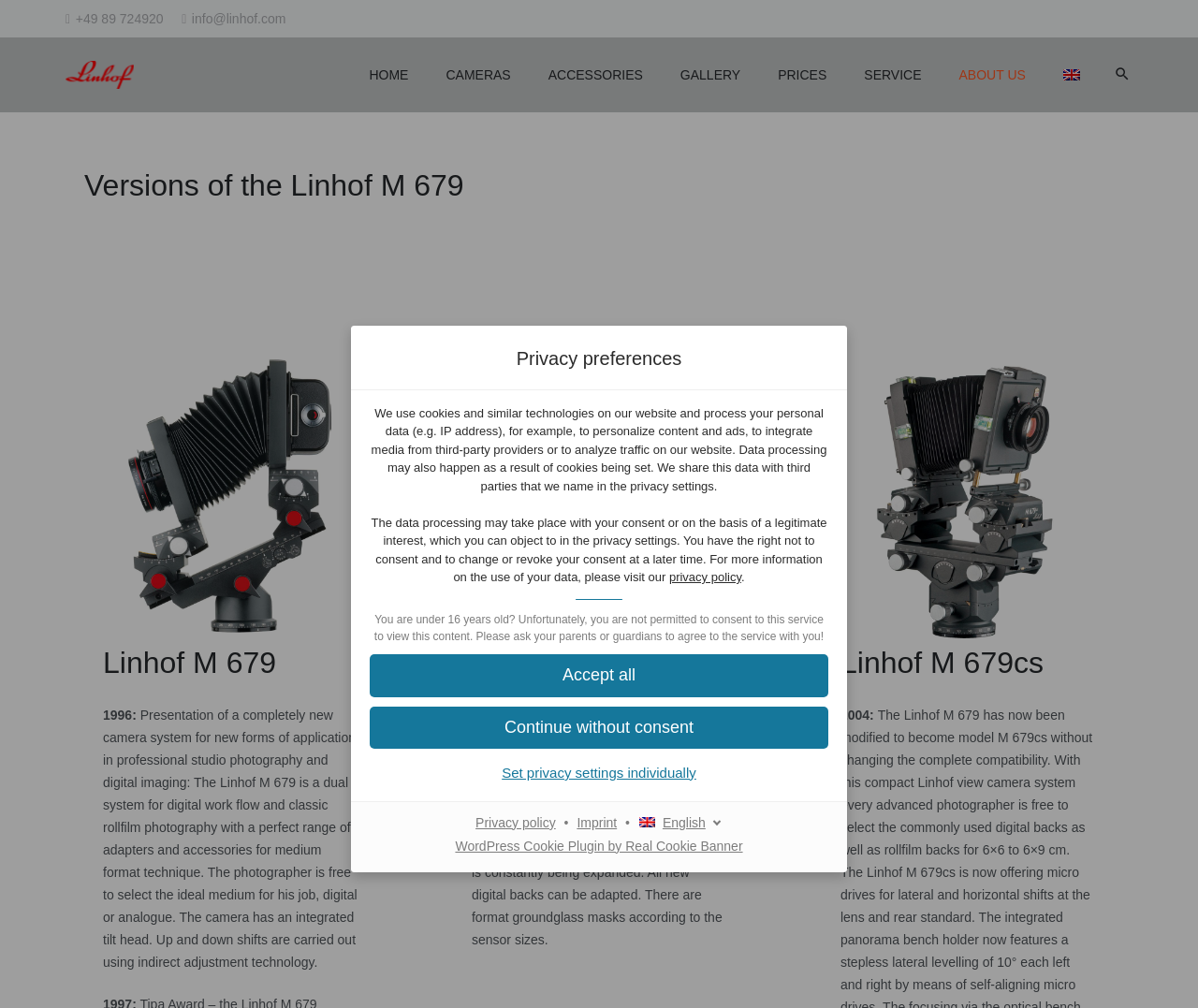Identify the coordinates of the bounding box for the element that must be clicked to accomplish the instruction: "subscribe".

None